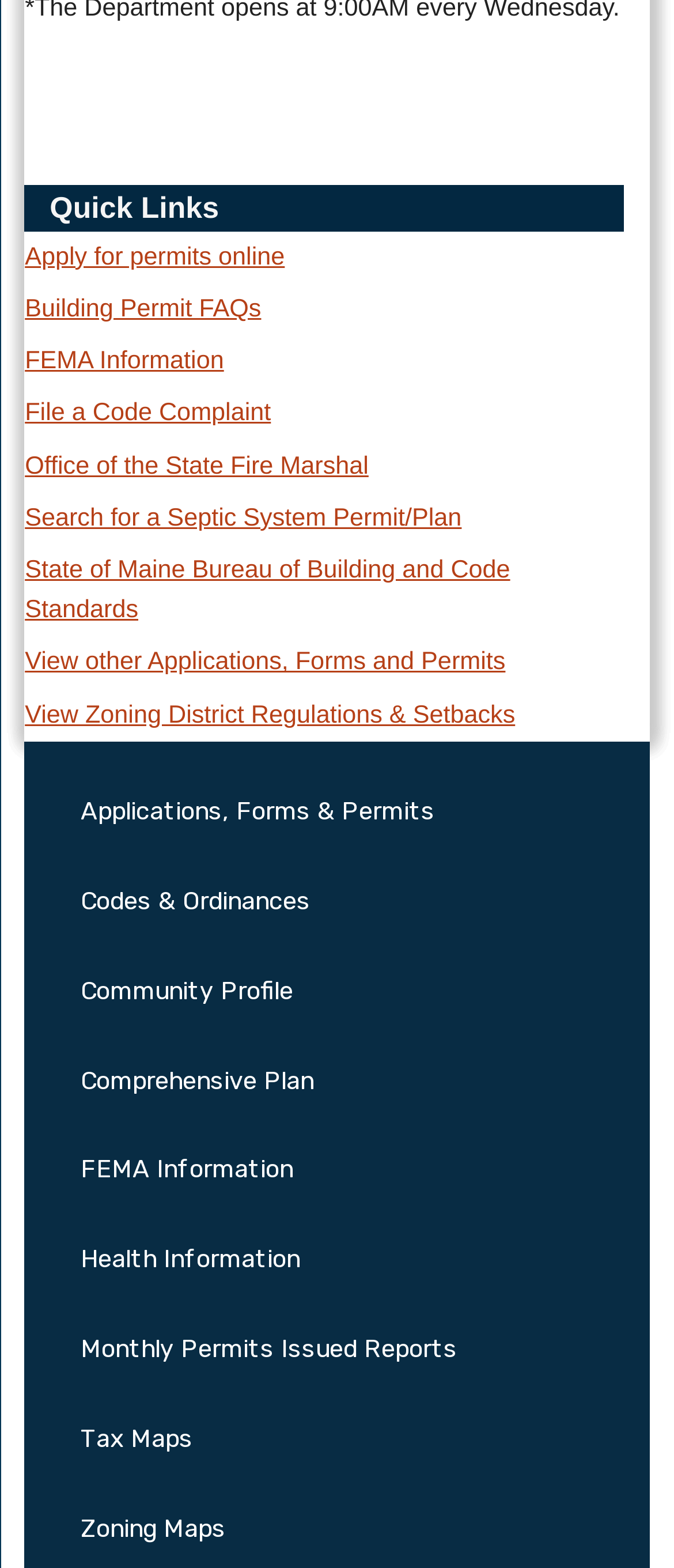Can you provide the bounding box coordinates for the element that should be clicked to implement the instruction: "Search for a 'Septic System Permit/Plan'"?

[0.037, 0.322, 0.685, 0.34]